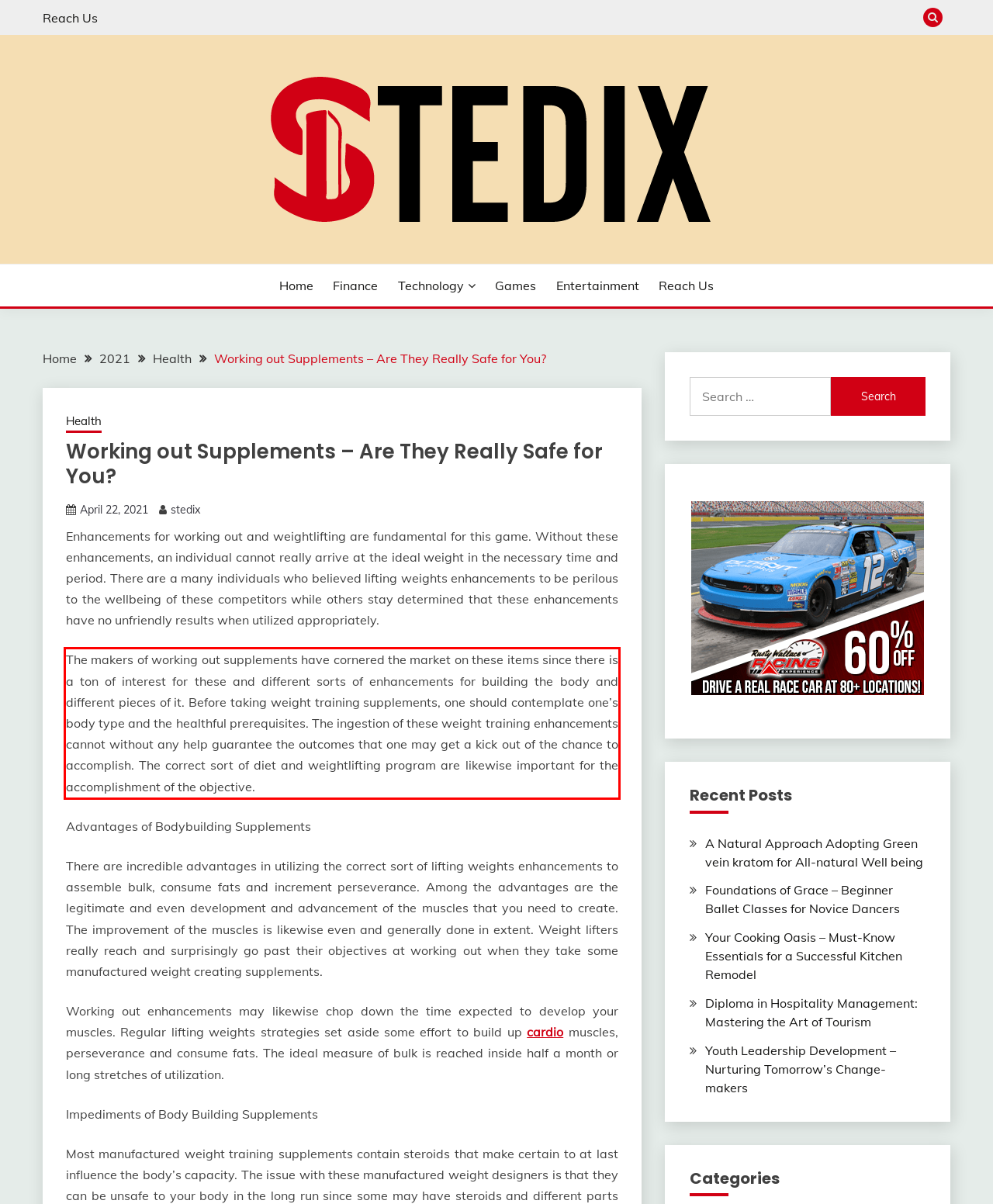You are looking at a screenshot of a webpage with a red rectangle bounding box. Use OCR to identify and extract the text content found inside this red bounding box.

The makers of working out supplements have cornered the market on these items since there is a ton of interest for these and different sorts of enhancements for building the body and different pieces of it. Before taking weight training supplements, one should contemplate one’s body type and the healthful prerequisites. The ingestion of these weight training enhancements cannot without any help guarantee the outcomes that one may get a kick out of the chance to accomplish. The correct sort of diet and weightlifting program are likewise important for the accomplishment of the objective.